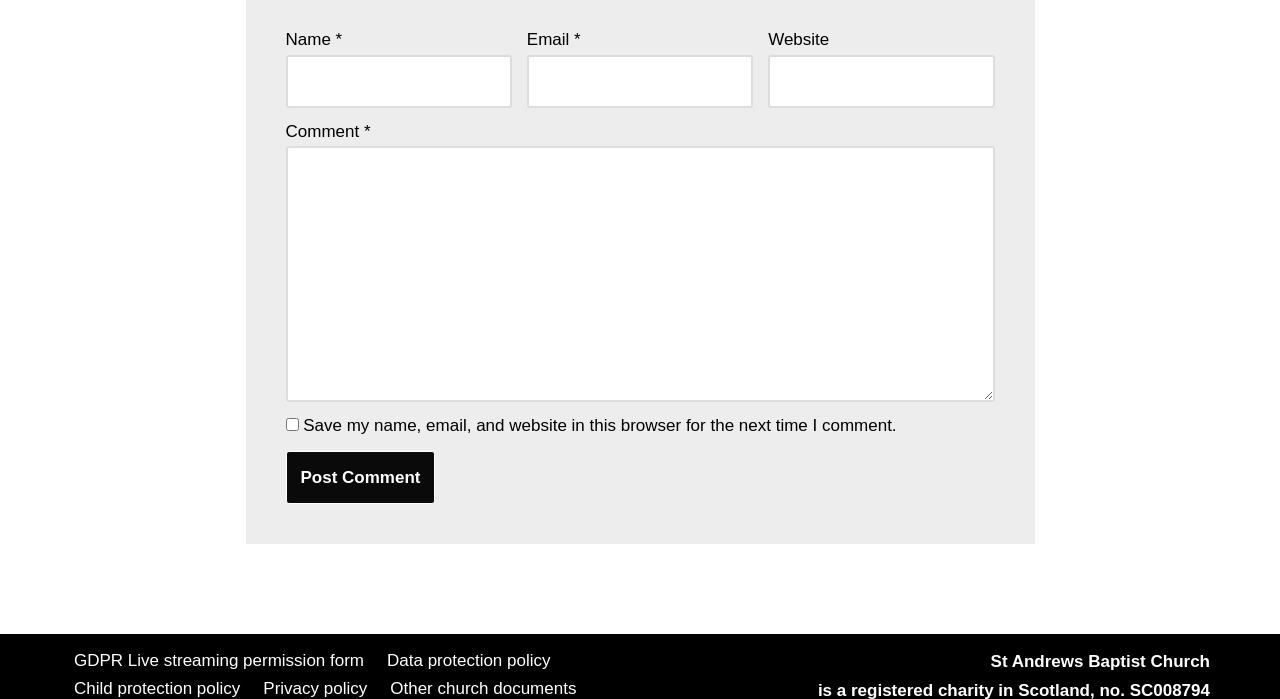Use a single word or phrase to respond to the question:
What is the purpose of the checkbox?

Save comment info